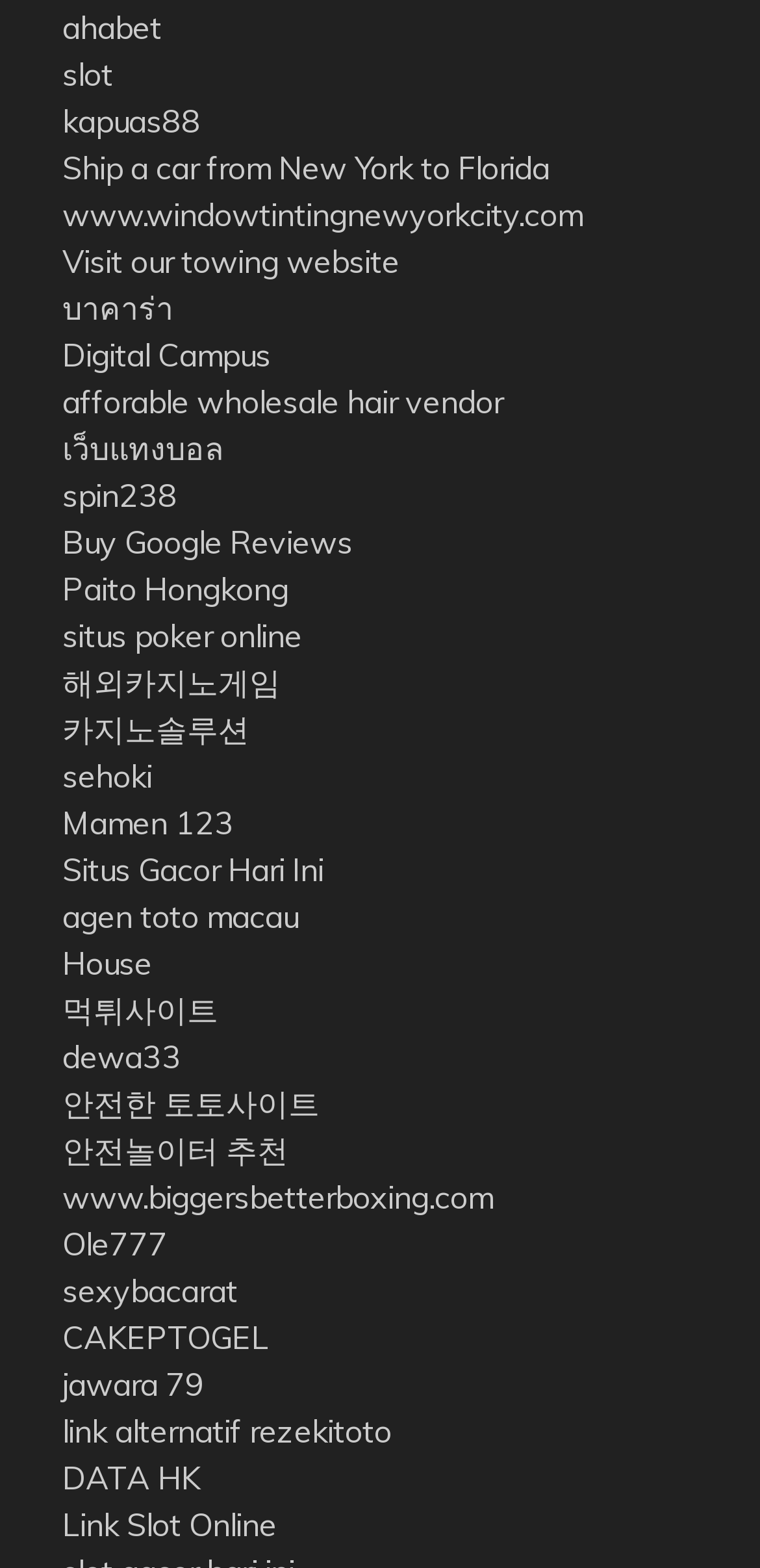What is the first link on the webpage? Please answer the question using a single word or phrase based on the image.

ahabet